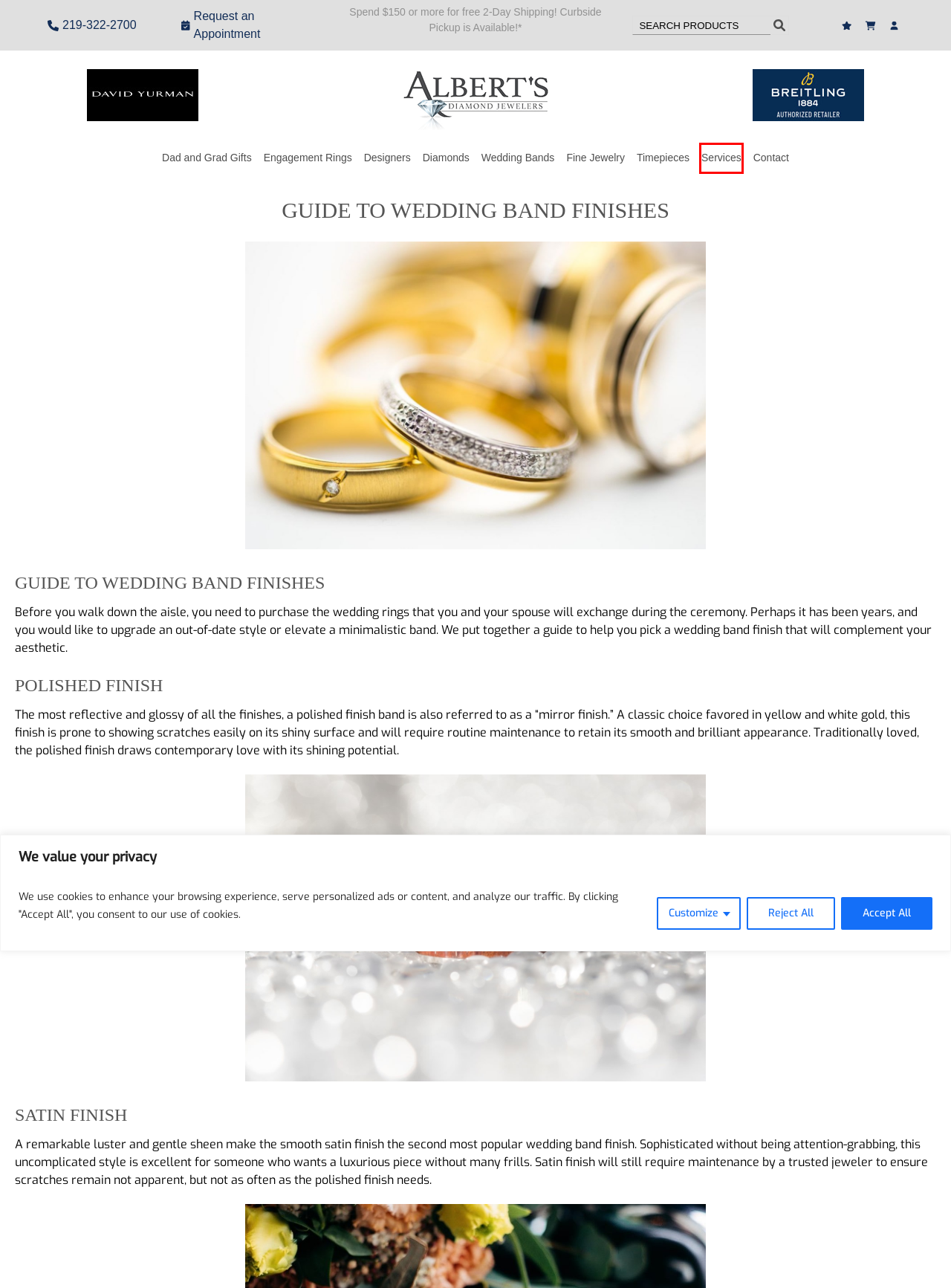You have a screenshot of a webpage with a red bounding box around a UI element. Determine which webpage description best matches the new webpage that results from clicking the element in the bounding box. Here are the candidates:
A. Side Stone Engagement Rings in Schererville Near Chicago
B. David Yurman | Albert's Diamond Jewelers
C. Shop Three Stones Engagement Rings in Schererville Near Chicago
D. Shop Halo Engagement Rings in Schererville Near Chicago
E. Shop Solitaire Engagement Rings in Schererville Near Chicago
F. Breitling Watches Indiana | Over 100 Years in Business
G. Jewelry Store in Schererville, IN - Albert's Diamond Jewelers near Chicago, IL
H. Appointments and Find Us at Albert's Jewelers

C